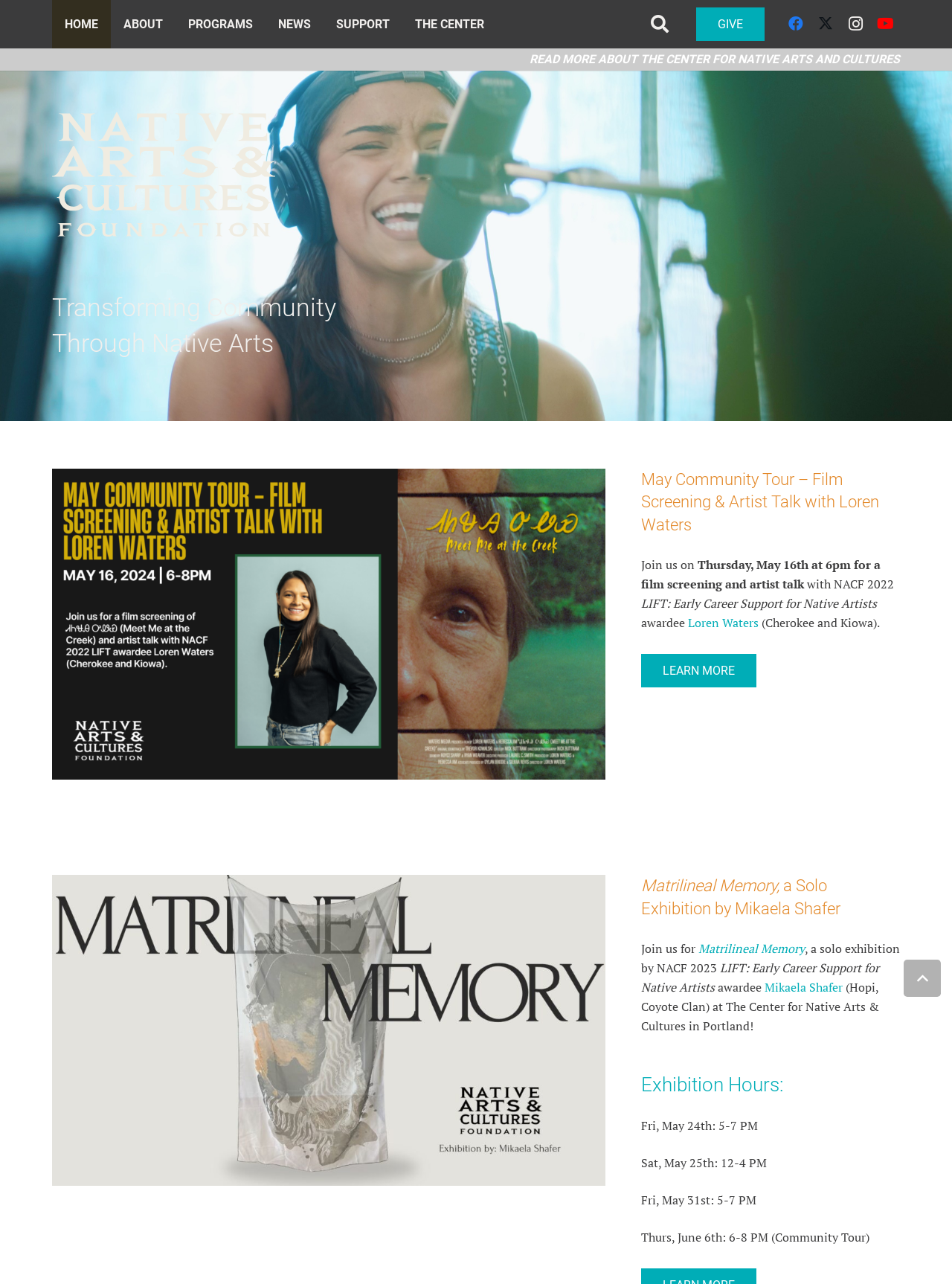Please provide a brief answer to the question using only one word or phrase: 
What is the purpose of the 'LIFT' program?

Early Career Support for Native Artists